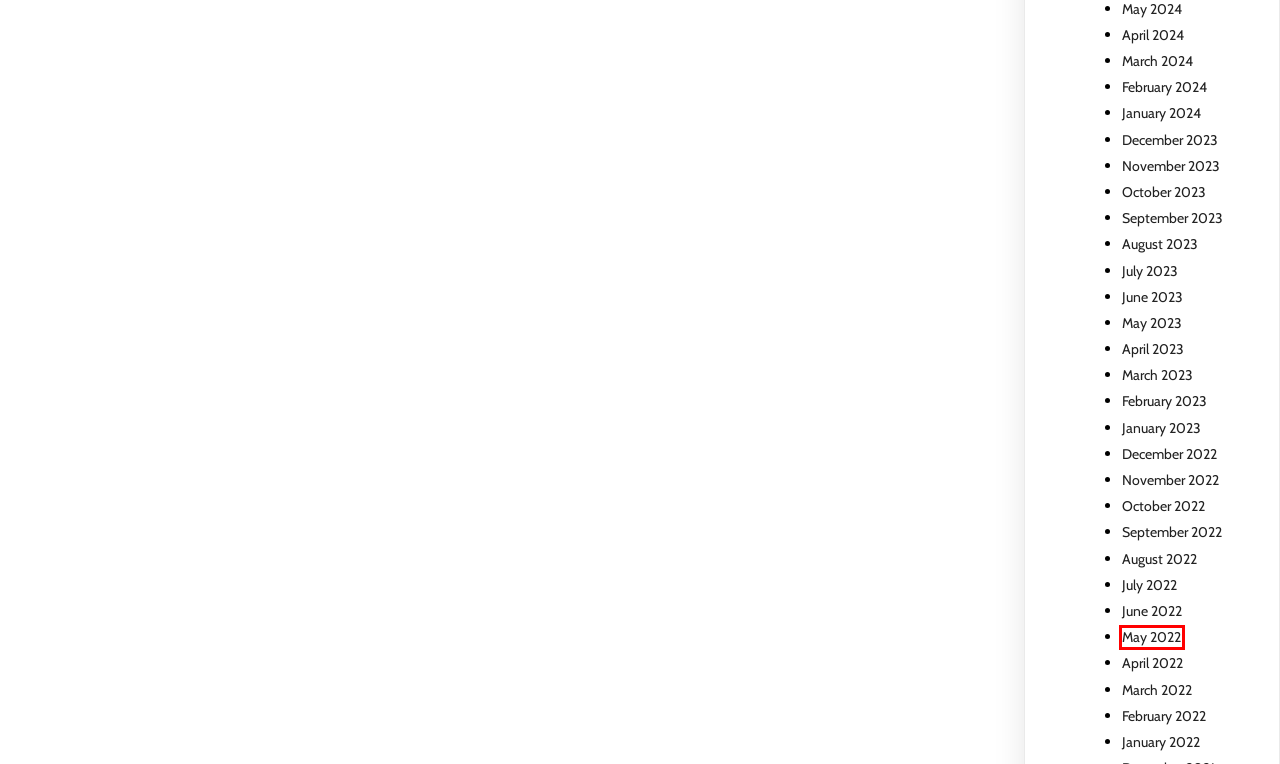You have a screenshot showing a webpage with a red bounding box highlighting an element. Choose the webpage description that best fits the new webpage after clicking the highlighted element. The descriptions are:
A. January 2024 – cryptocloudhosting.com
B. March 2023 – cryptocloudhosting.com
C. January 2023 – cryptocloudhosting.com
D. May 2022 – cryptocloudhosting.com
E. December 2022 – cryptocloudhosting.com
F. February 2024 – cryptocloudhosting.com
G. June 2023 – cryptocloudhosting.com
H. March 2024 – cryptocloudhosting.com

D